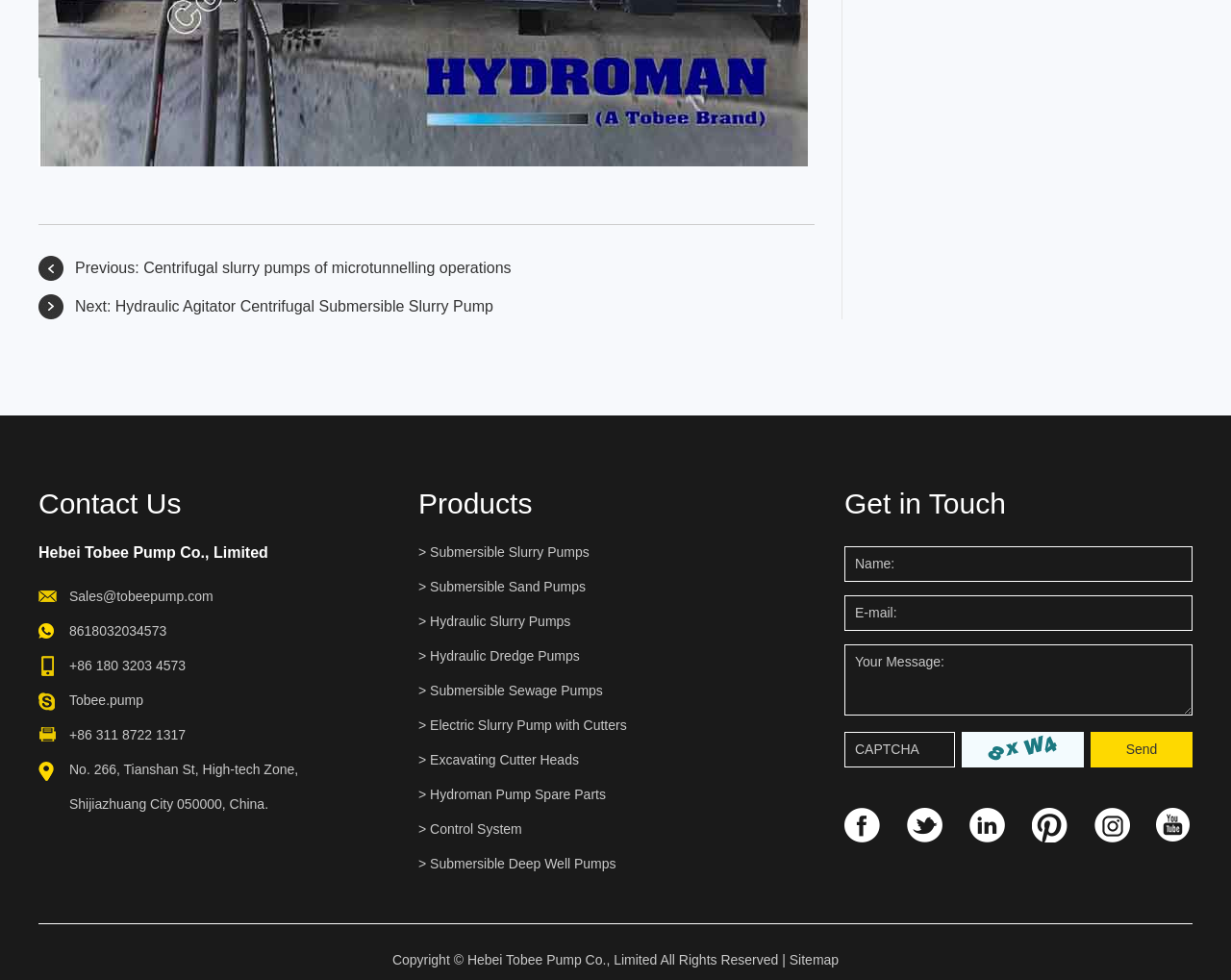Find the bounding box coordinates of the clickable element required to execute the following instruction: "Click on 'Get in Touch'". Provide the coordinates as four float numbers between 0 and 1, i.e., [left, top, right, bottom].

[0.686, 0.497, 0.969, 0.531]